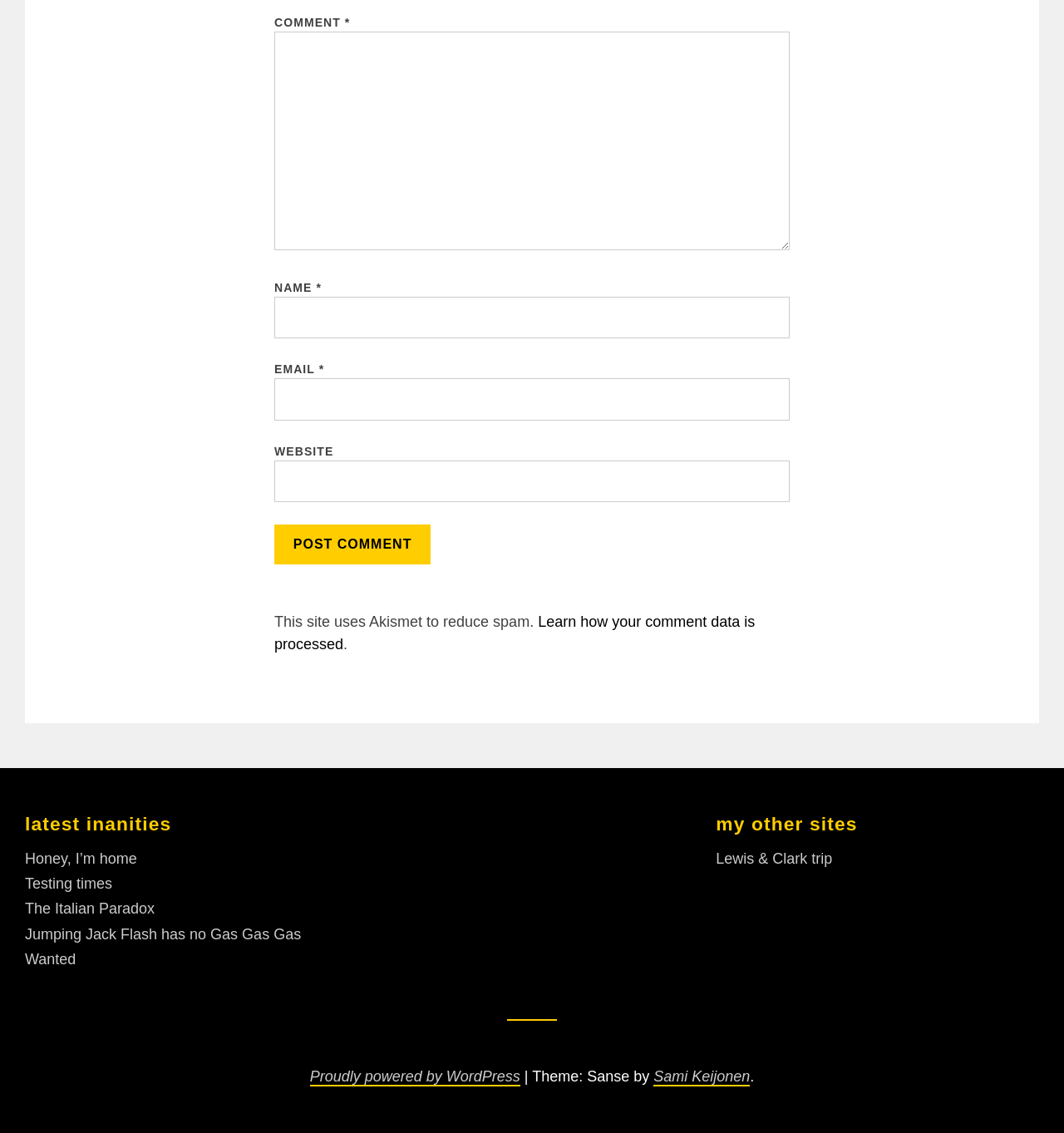What is the name of the site's theme?
Give a one-word or short phrase answer based on the image.

Sanse